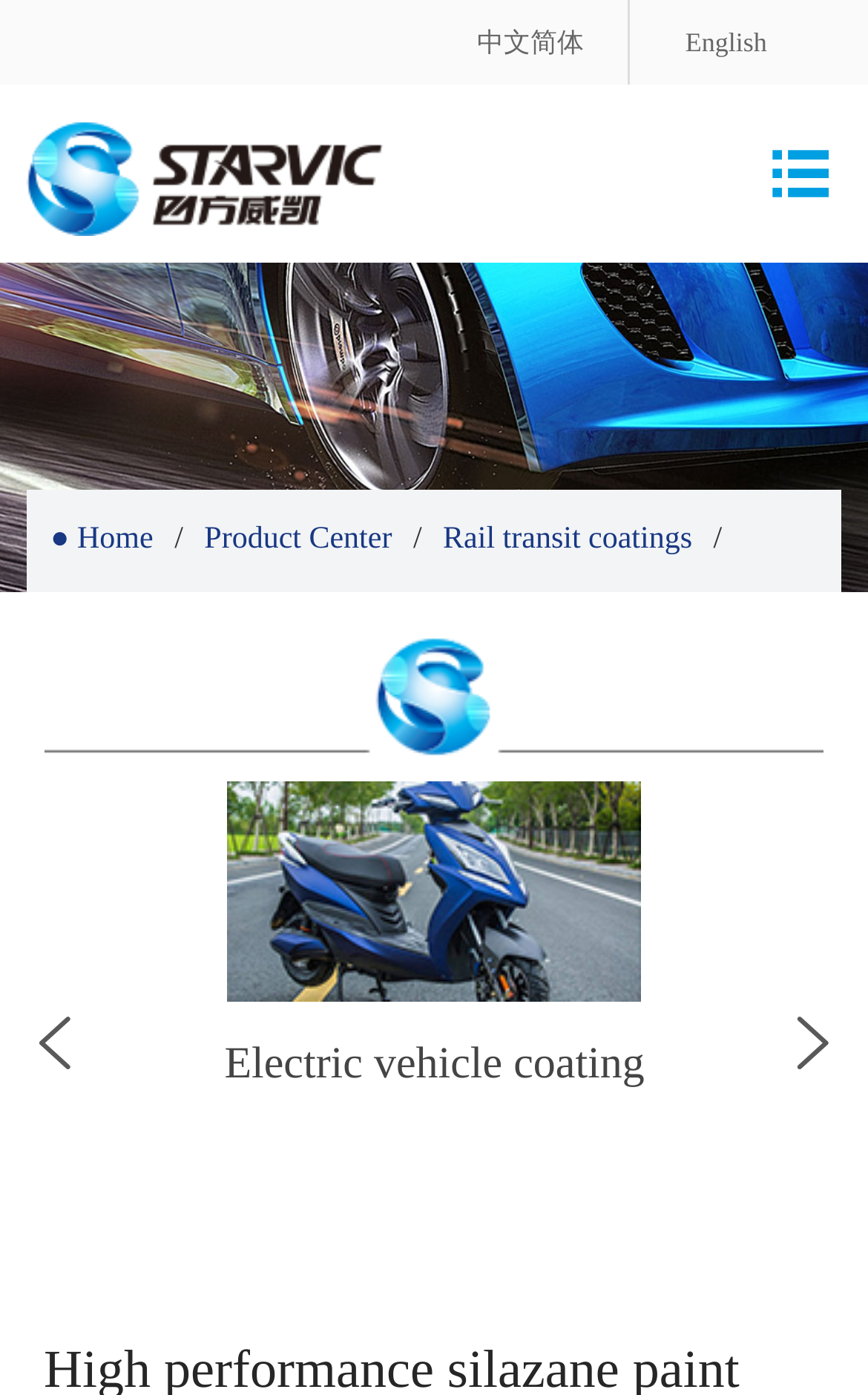Given the description "Product Center", provide the bounding box coordinates of the corresponding UI element.

[0.235, 0.374, 0.452, 0.398]